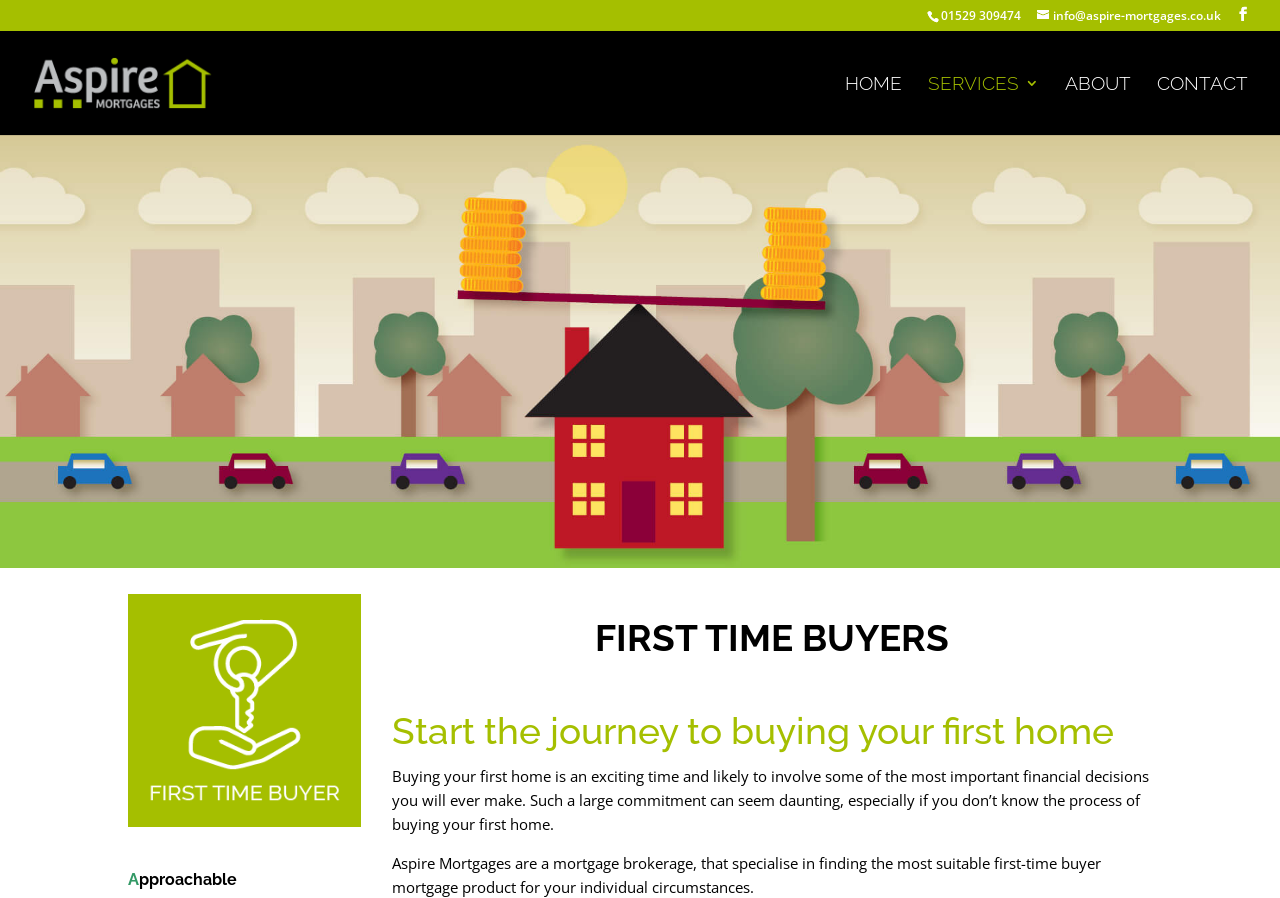Please give a short response to the question using one word or a phrase:
How many main navigation links are there?

4